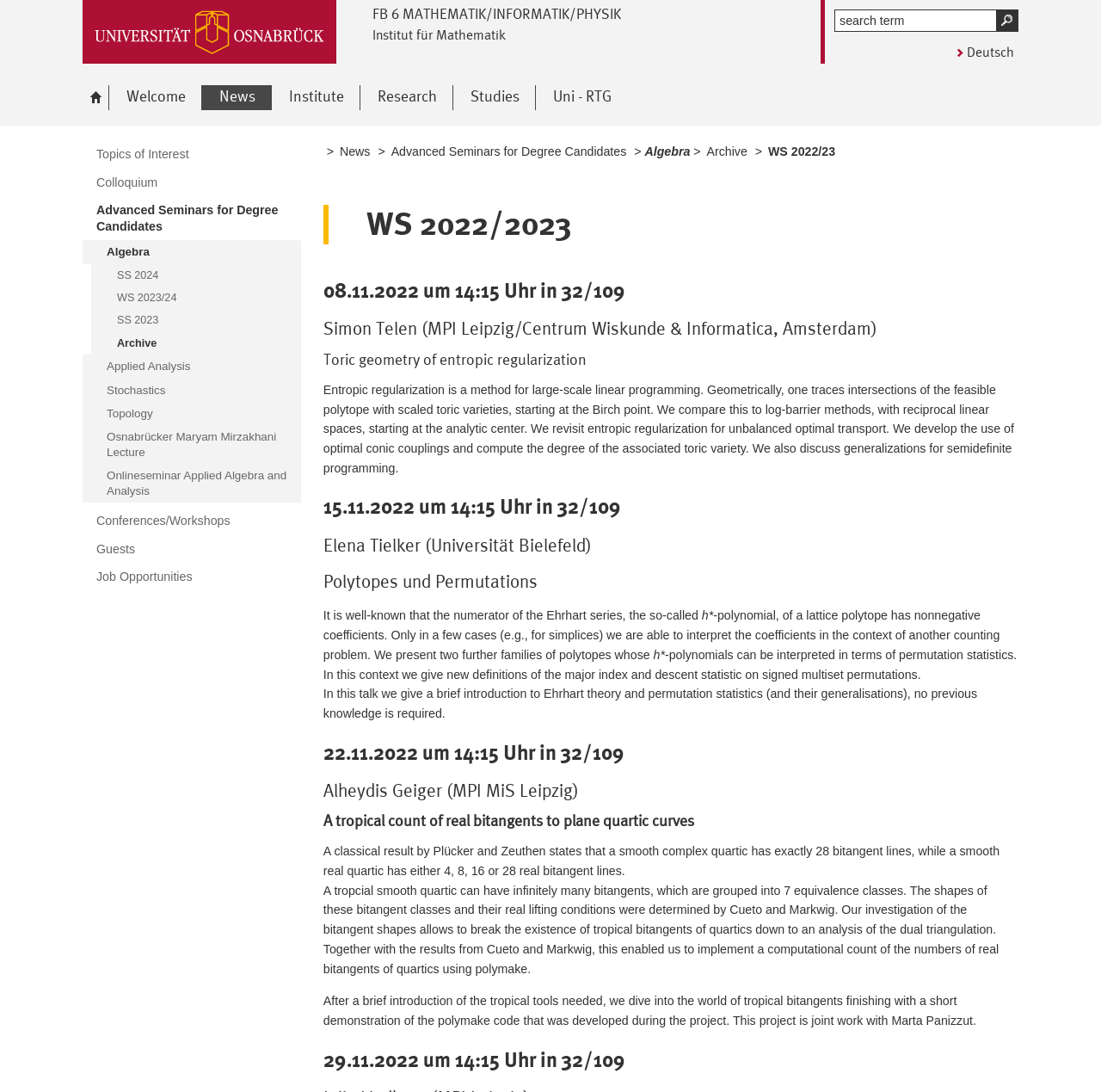Refer to the image and offer a detailed explanation in response to the question: What is the location of the lectures?

The location of the lectures can be found in the headings '08.11.2022 um 14:15 Uhr in 32/109', '15.11.2022 um 14:15 Uhr in 32/109', and so on, indicating that the lectures are held in room 32/109.